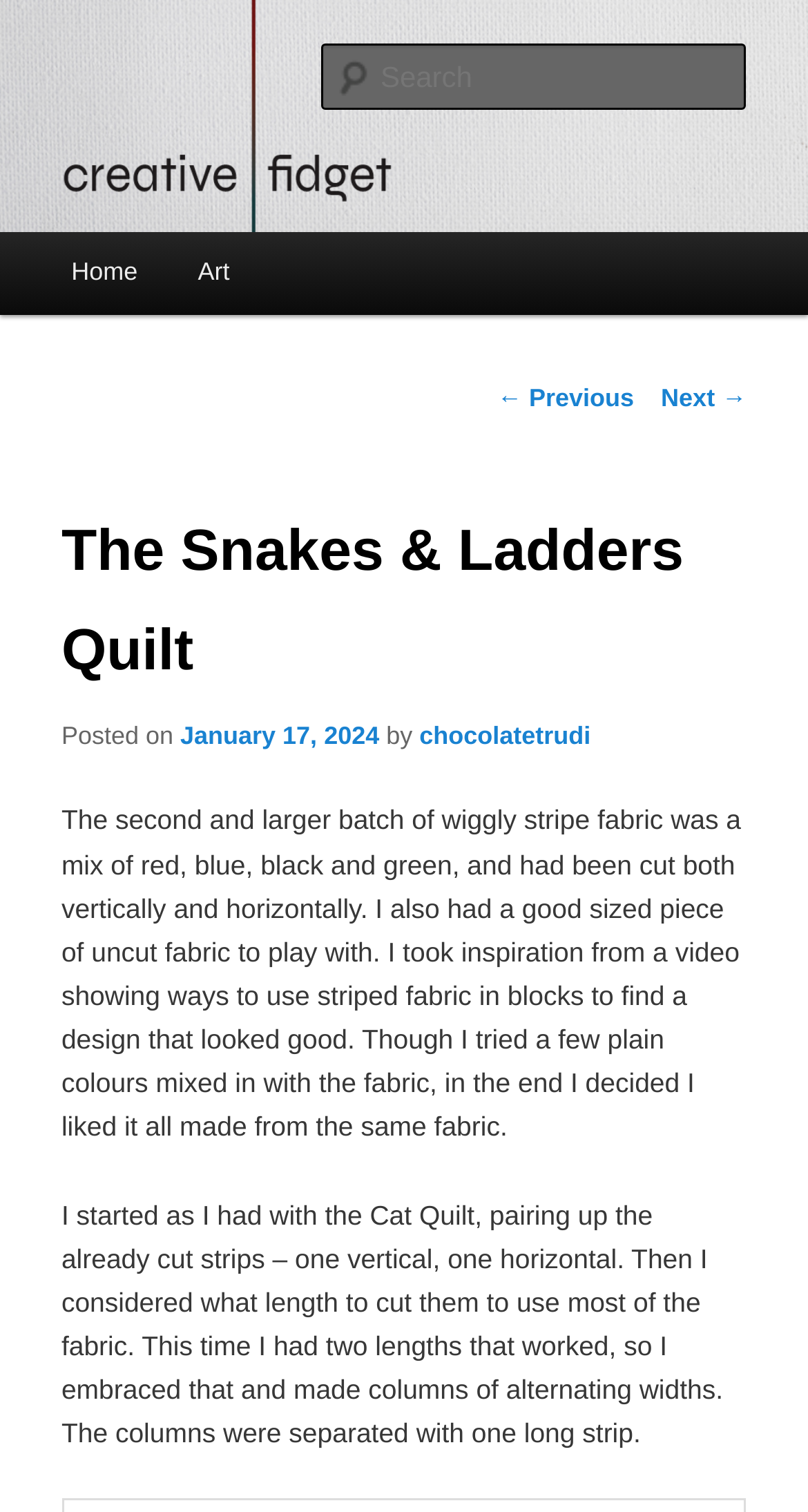Predict the bounding box of the UI element based on this description: "parent_node: Search name="s" placeholder="Search"".

[0.396, 0.029, 0.924, 0.073]